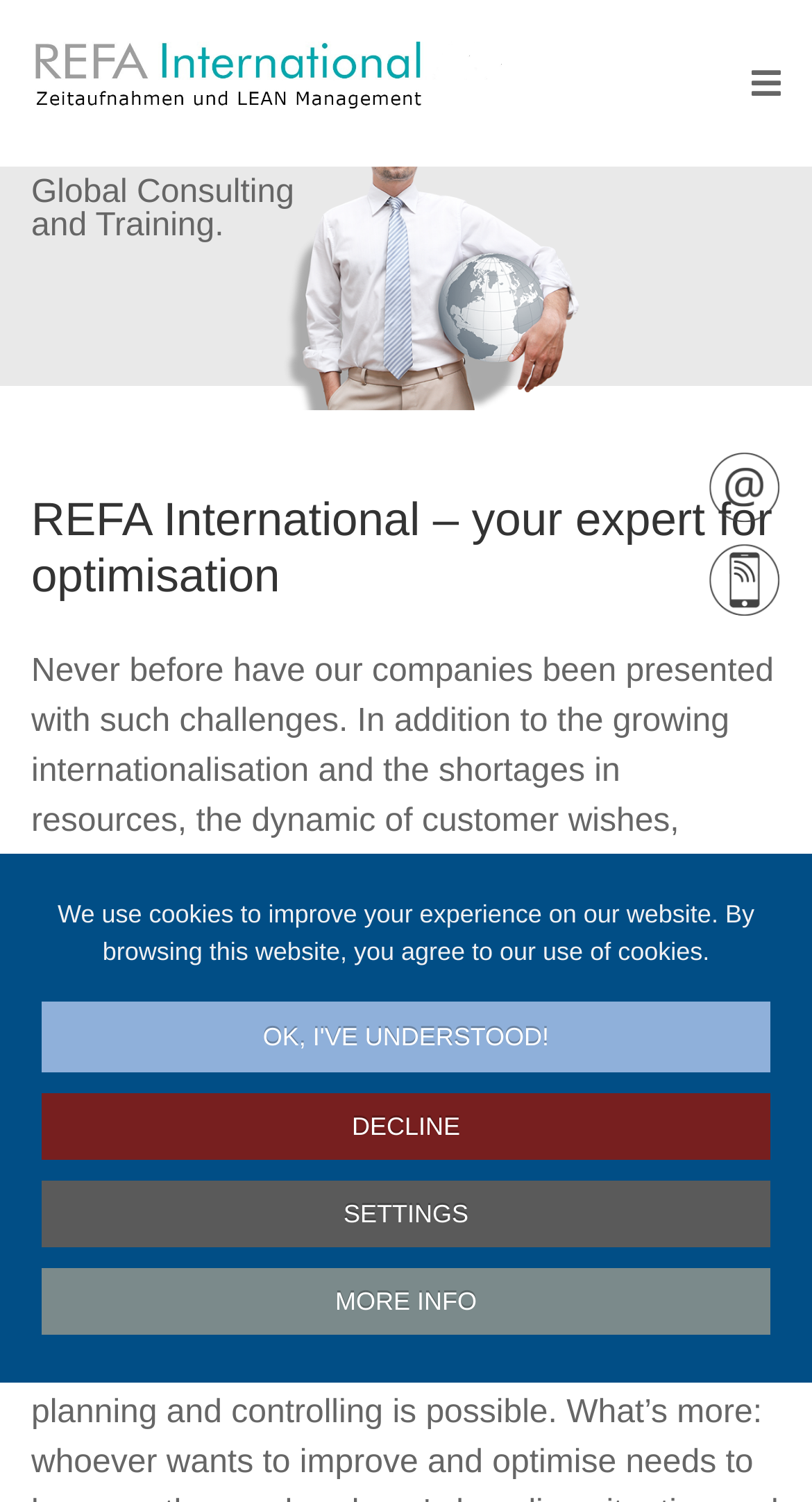Using floating point numbers between 0 and 1, provide the bounding box coordinates in the format (top-left x, top-left y, bottom-right x, bottom-right y). Locate the UI element described here: Decline

[0.051, 0.728, 0.949, 0.772]